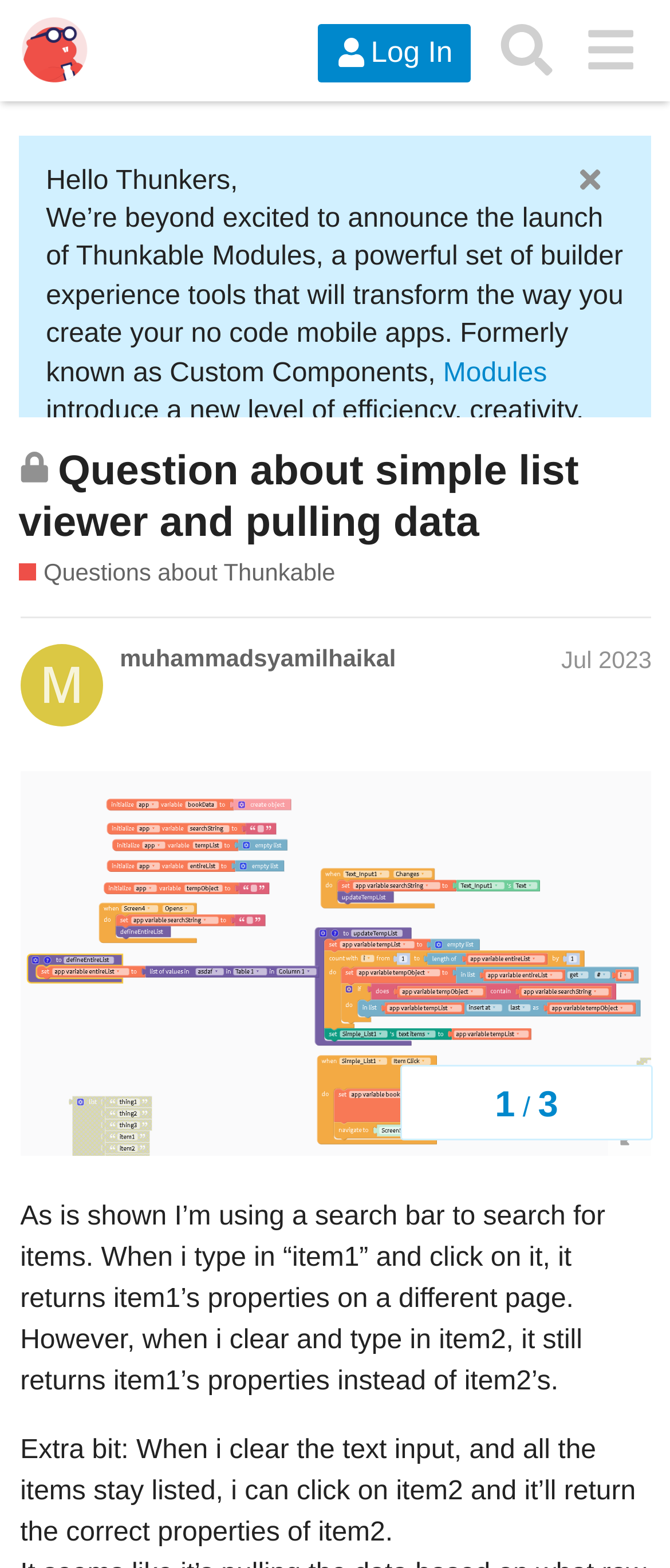Please mark the clickable region by giving the bounding box coordinates needed to complete this instruction: "Type in the search bar".

[0.724, 0.006, 0.848, 0.059]